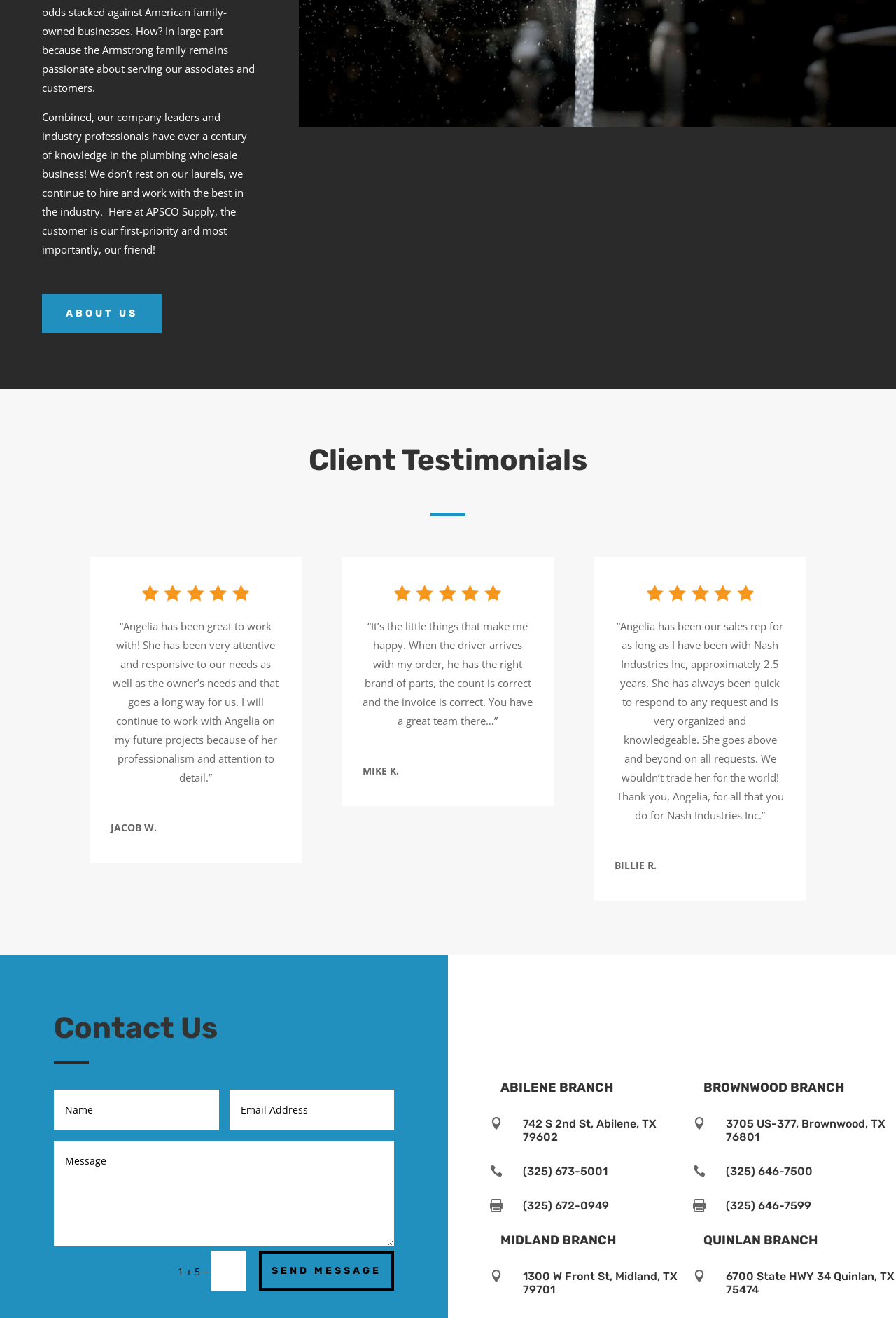What is the company's priority?
With the help of the image, please provide a detailed response to the question.

Based on the text 'Here at APSCO Supply, the customer is our first-priority and most importantly, our friend!' on the webpage, it is clear that the company's priority is the customer.